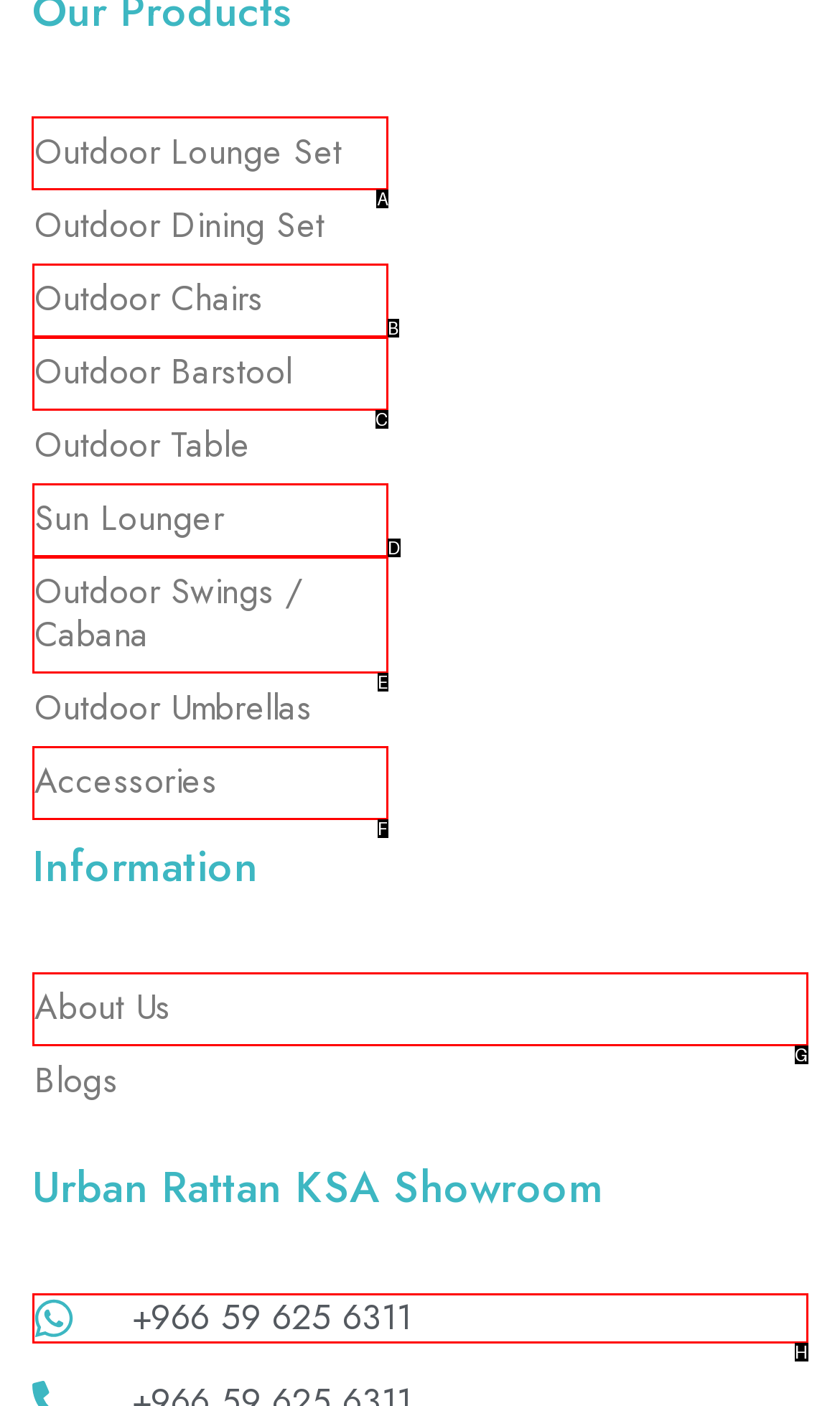Decide which UI element to click to accomplish the task: Browse outdoor lounge sets
Respond with the corresponding option letter.

A